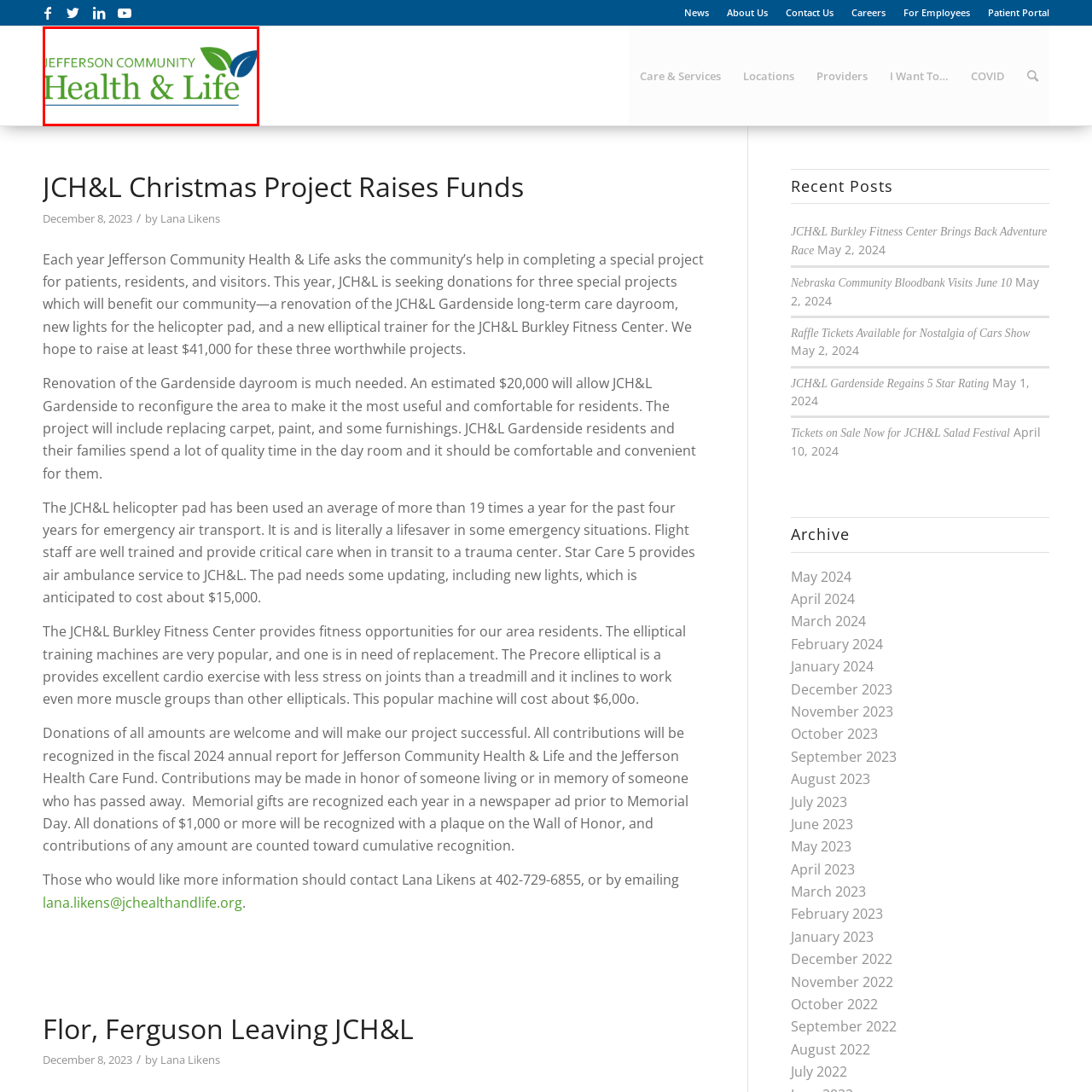What do the stylized leaves in the logo symbolize?
Direct your attention to the image inside the red bounding box and provide a detailed explanation in your answer.

The stylized leaves in the logo, one in a darker shade of green and the other in blue, symbolize growth, renewal, and the organization's holistic approach to community health, indicating the organization's focus on promoting well-being and healthy living.